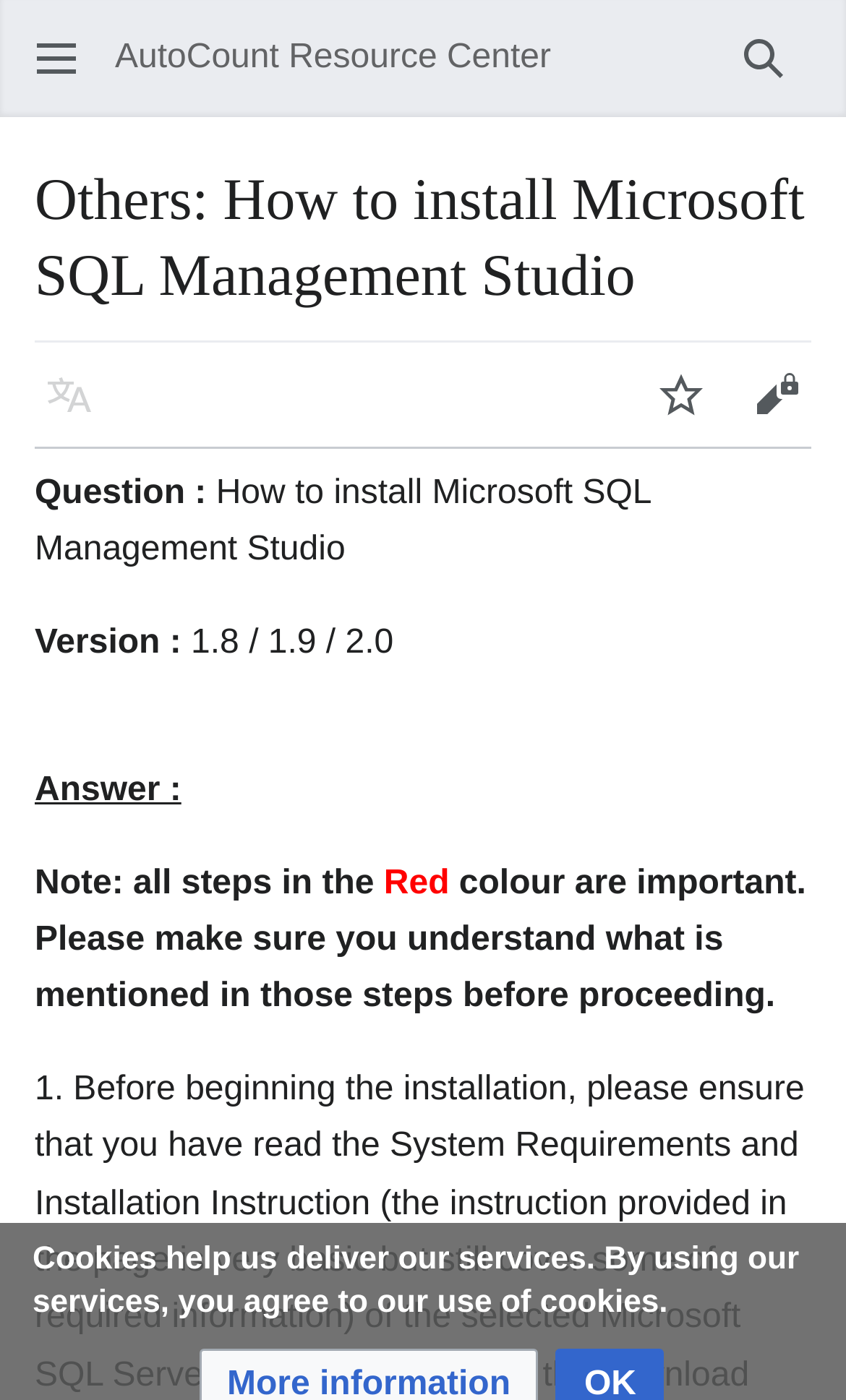Give an in-depth explanation of the webpage layout and content.

The webpage is about installing Microsoft SQL Management Studio, with a specific version range of 1.8, 1.9, and 2.0. At the top, there are several buttons, including a menu button, a search button, and three buttons for language, watching, and viewing the source. 

Below the buttons, the title "Others: How to install Microsoft SQL Management Studio" is prominently displayed. 

The main content of the webpage is divided into sections, with "Question" and "Version" labels followed by the corresponding text. The "Answer" section provides a note, emphasizing the importance of understanding certain steps in red color before proceeding. 

At the very bottom of the page, there is a notice about cookies, stating that by using the services, users agree to the use of cookies.